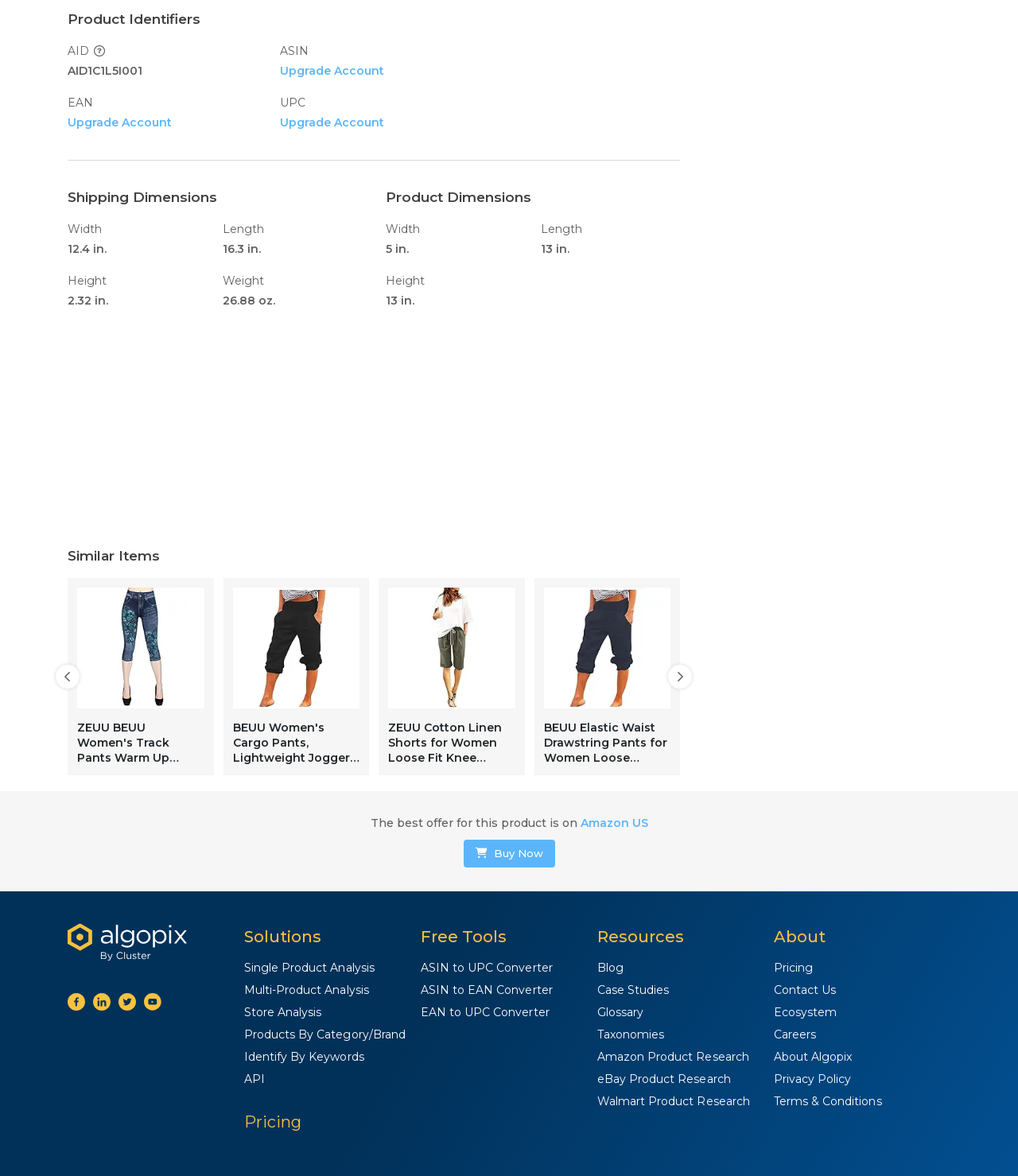Please determine the bounding box coordinates of the element to click on in order to accomplish the following task: "Click on the 'Buy Now' button". Ensure the coordinates are four float numbers ranging from 0 to 1, i.e., [left, top, right, bottom].

[0.455, 0.714, 0.545, 0.738]